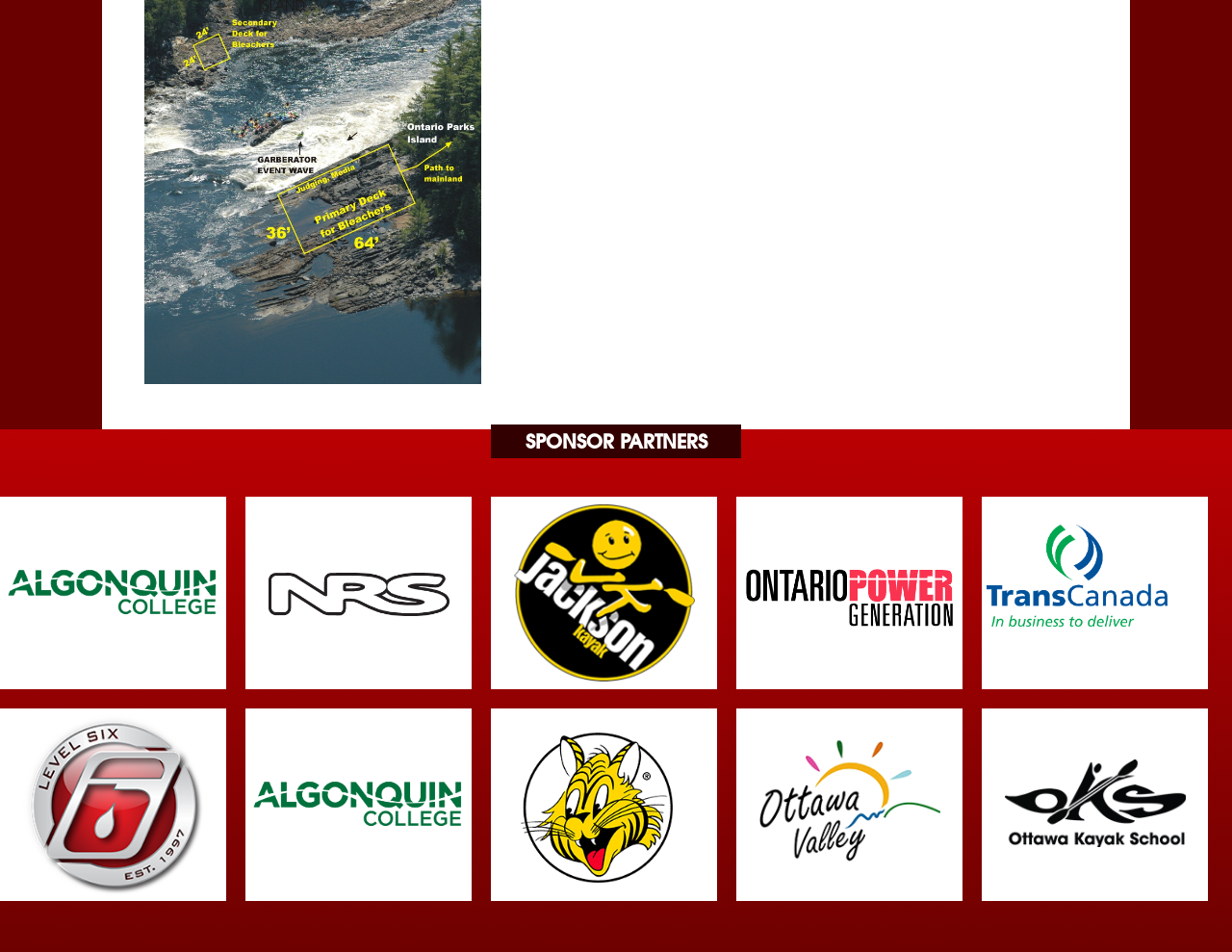Using the description: "alt="Ottawa Kayak School"", determine the UI element's bounding box coordinates. Ensure the coordinates are in the format of four float numbers between 0 and 1, i.e., [left, top, right, bottom].

[0.797, 0.868, 0.98, 0.887]